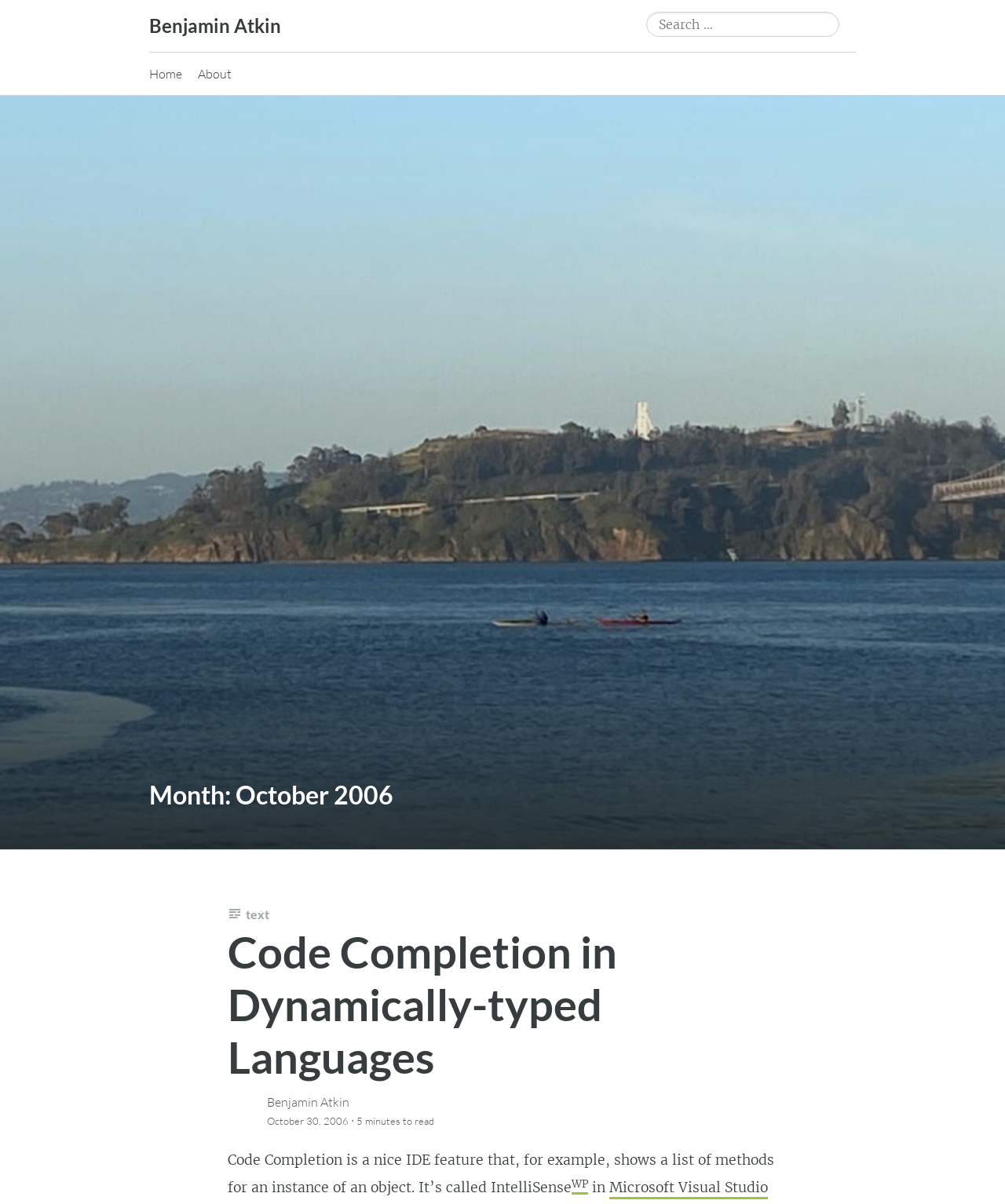Please identify the bounding box coordinates of the area that needs to be clicked to fulfill the following instruction: "Read about Code Completion in Dynamically-typed Languages."

[0.227, 0.768, 0.614, 0.9]